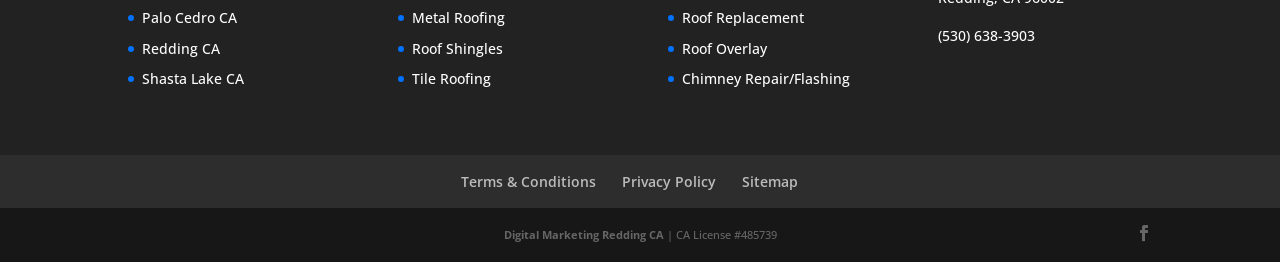Locate the bounding box coordinates of the region to be clicked to comply with the following instruction: "Learn about Digital Marketing Redding CA". The coordinates must be four float numbers between 0 and 1, in the form [left, top, right, bottom].

[0.393, 0.868, 0.518, 0.925]